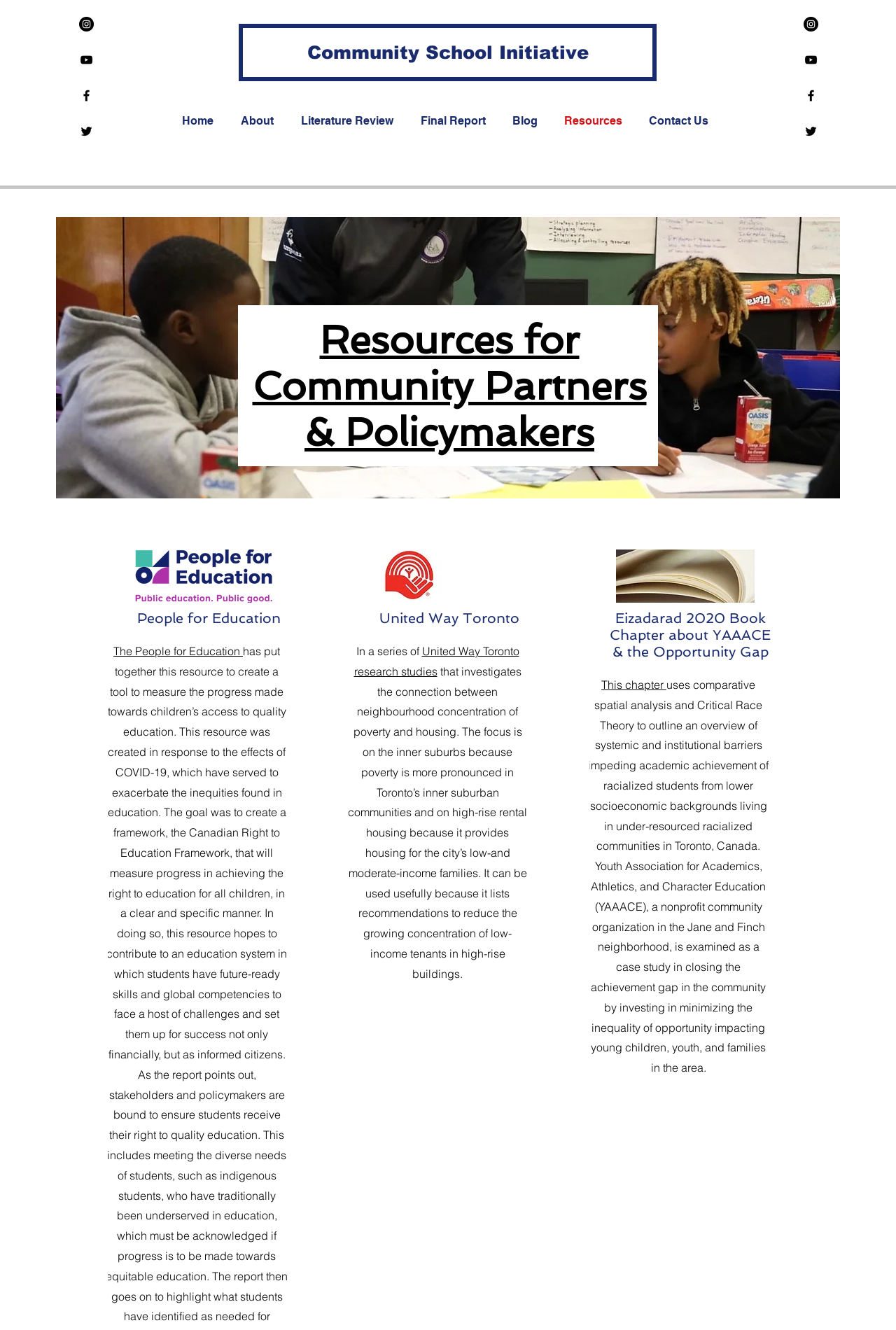What type of organization is People for Education?
Look at the image and answer the question with a single word or phrase.

Non-profit